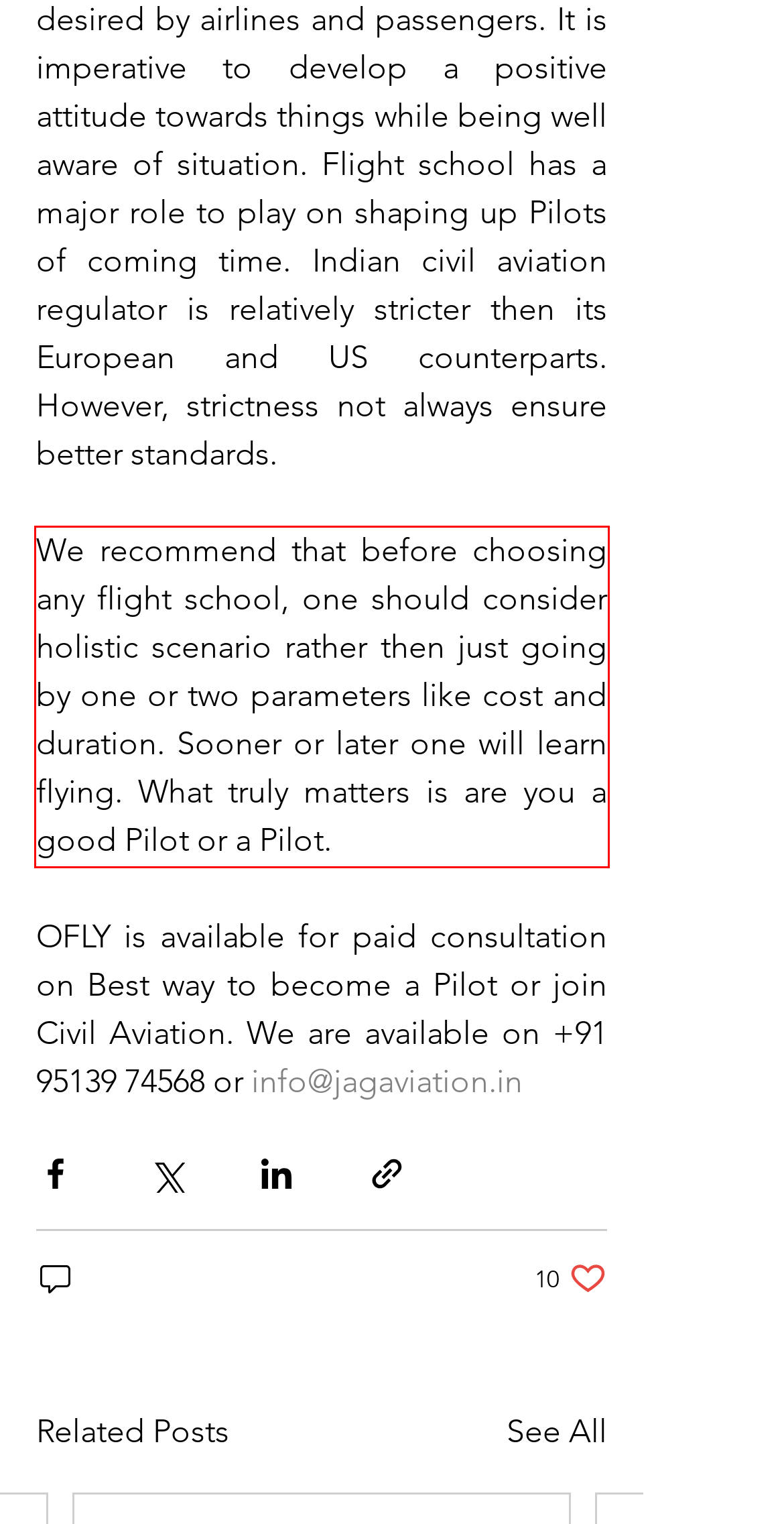Extract and provide the text found inside the red rectangle in the screenshot of the webpage.

We recommend that before choosing any flight school, one should consider holistic scenario rather then just going by one or two parameters like cost and duration. Sooner or later one will learn flying. What truly matters is are you a good Pilot or a Pilot.